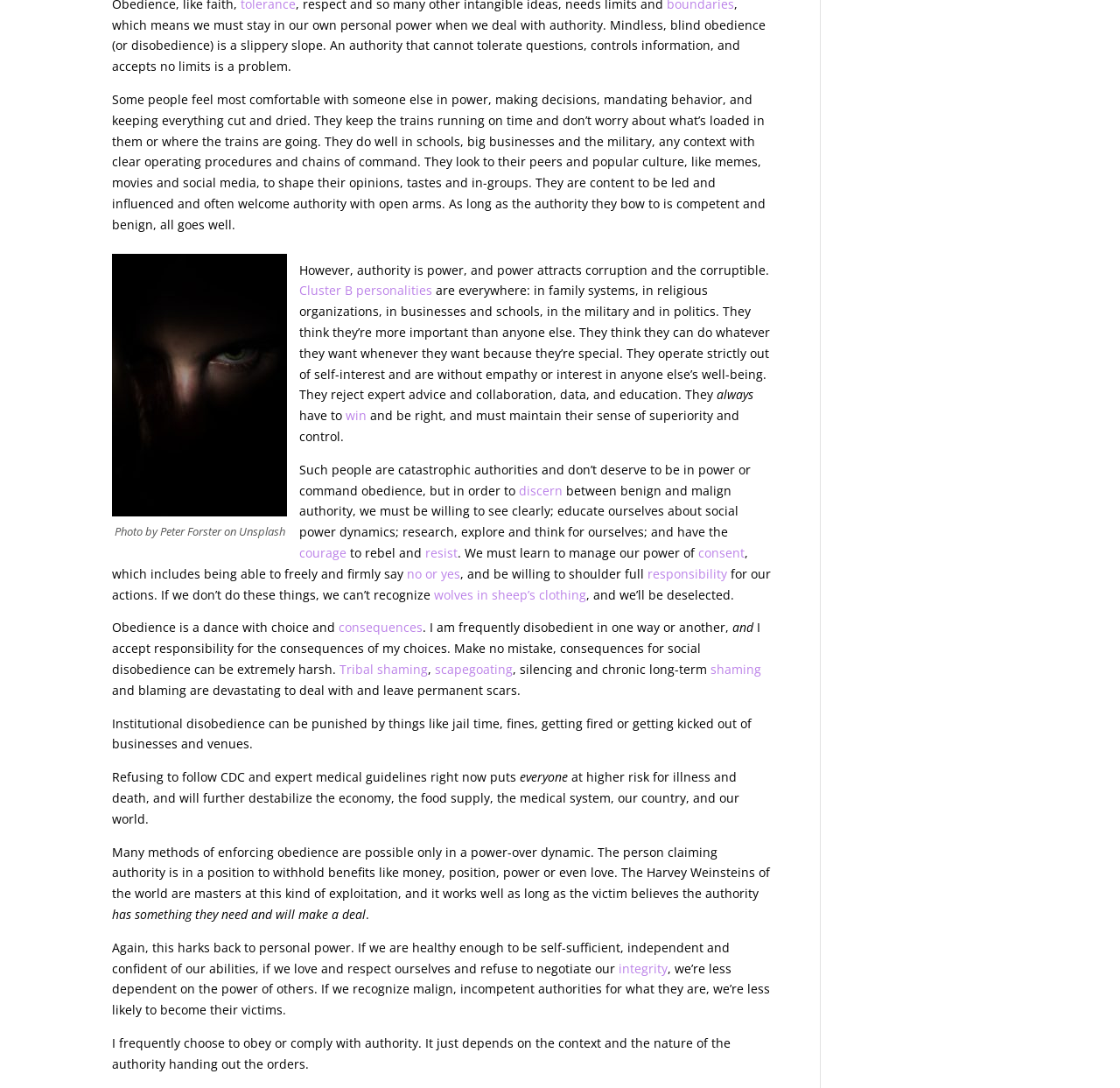Respond with a single word or short phrase to the following question: 
What is the author's attitude towards obedience?

Conditional